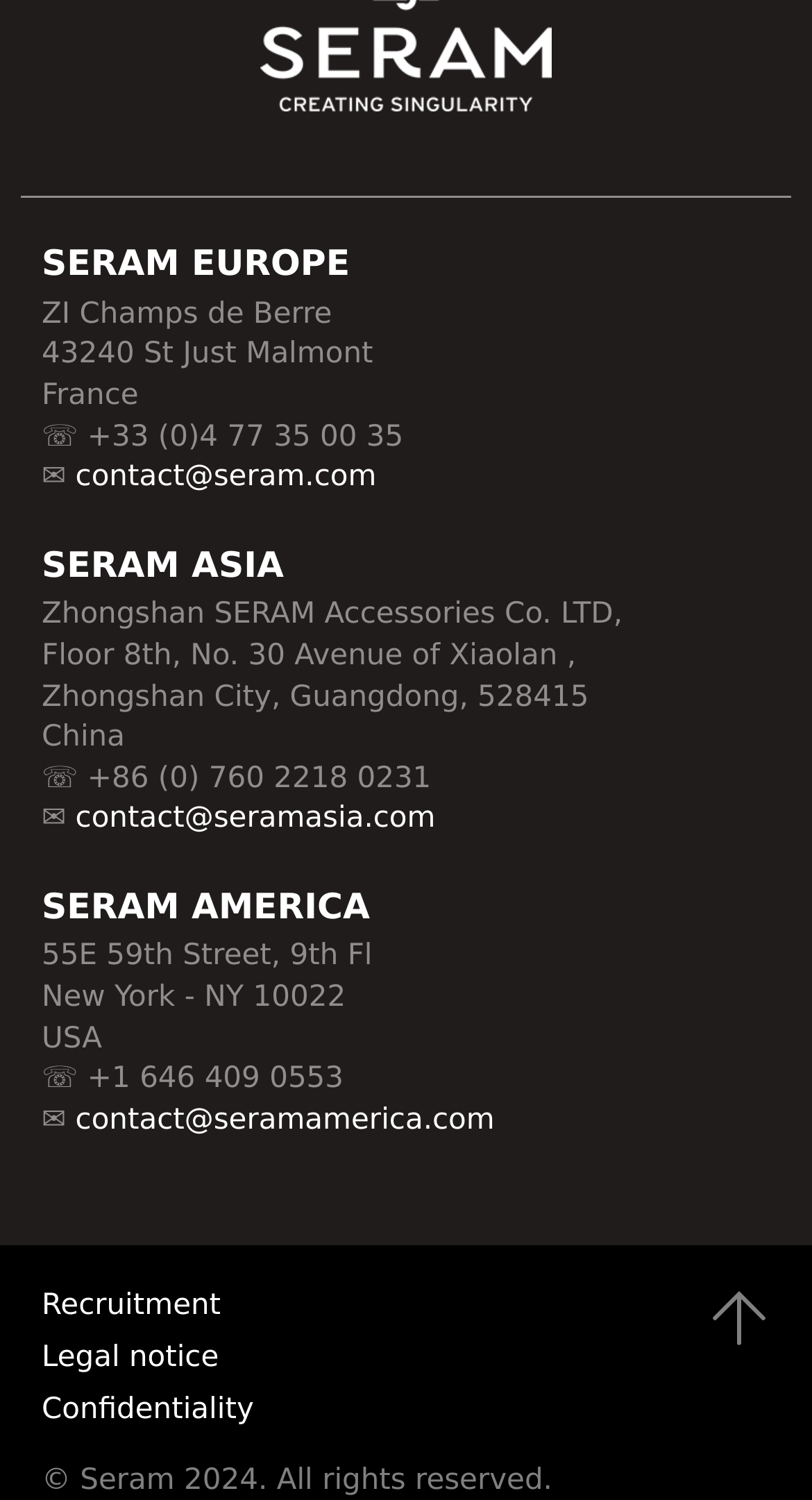How many offices does SERAM have?
Look at the image and provide a detailed response to the question.

By examining the webpage, I found three separate sections with addresses and contact information, one for SERAM EUROPE, one for SERAM ASIA, and one for SERAM AMERICA. This suggests that SERAM has three offices in different locations.